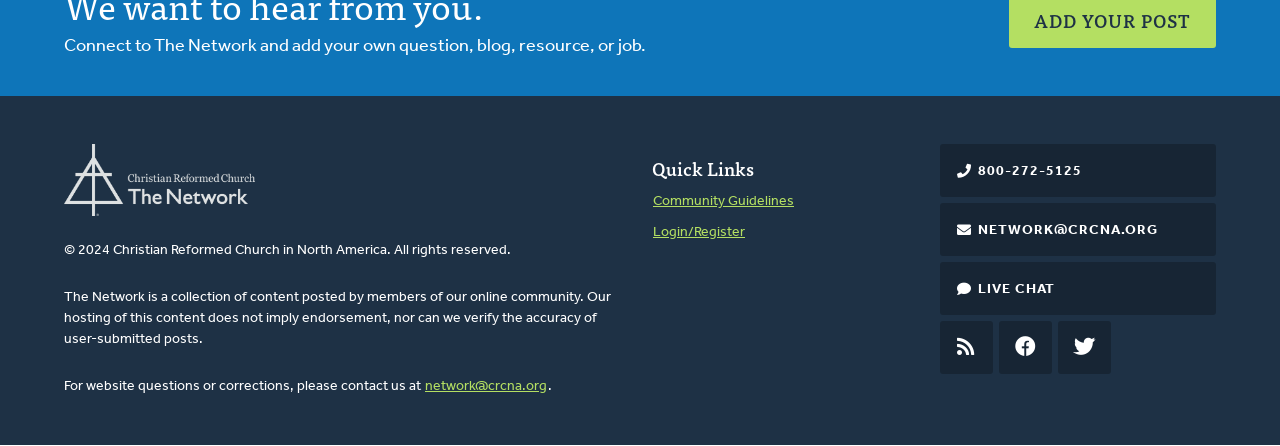Please specify the bounding box coordinates of the element that should be clicked to execute the given instruction: 'Call us'. Ensure the coordinates are four float numbers between 0 and 1, expressed as [left, top, right, bottom].

[0.734, 0.323, 0.95, 0.442]